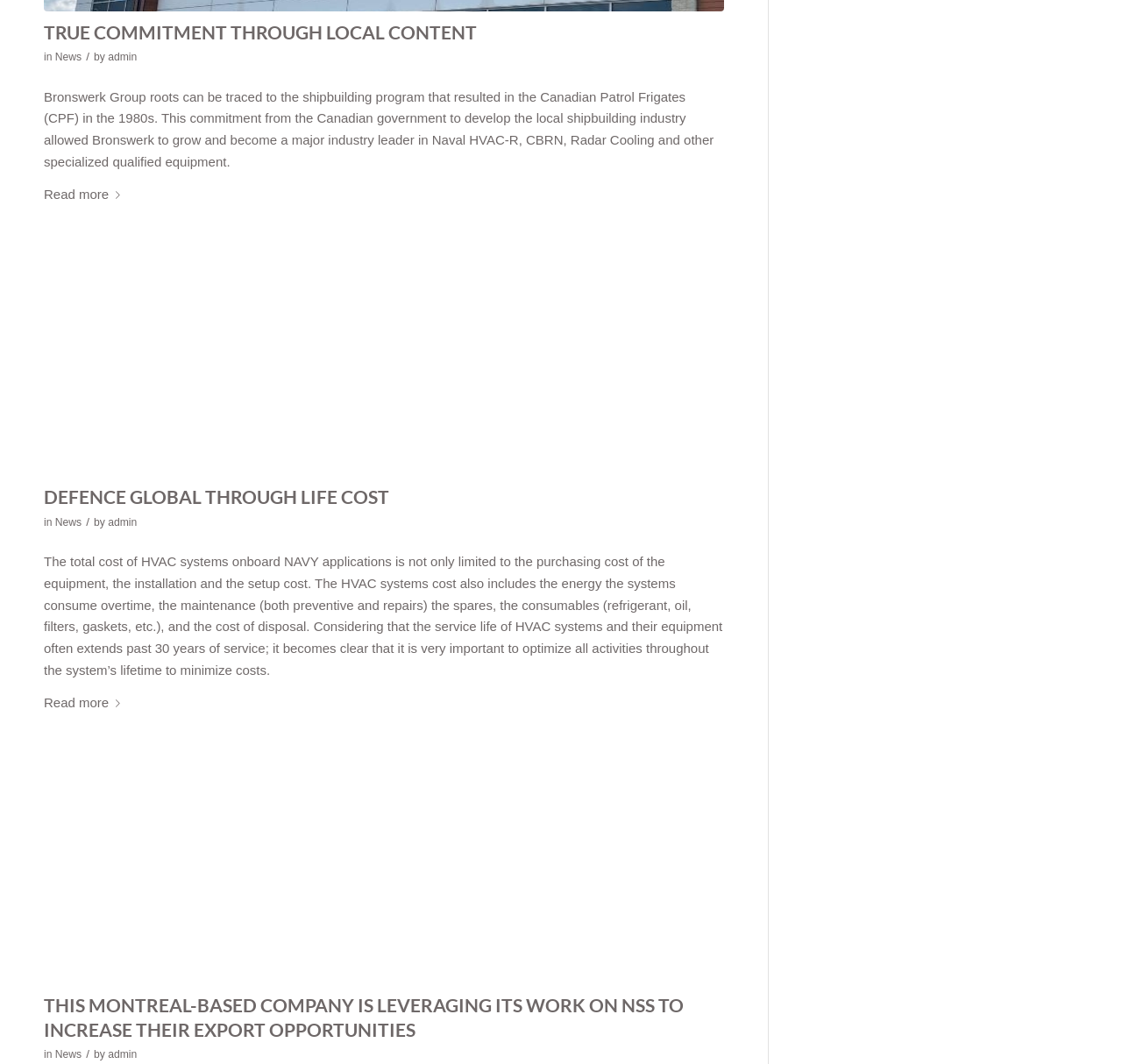What is the company leveraging to increase export opportunities?
Use the information from the screenshot to give a comprehensive response to the question.

The Montreal-based company is leveraging its work on NSS (National Shipbuilding Strategy) to increase their export opportunities, as mentioned in the third paragraph of the webpage.